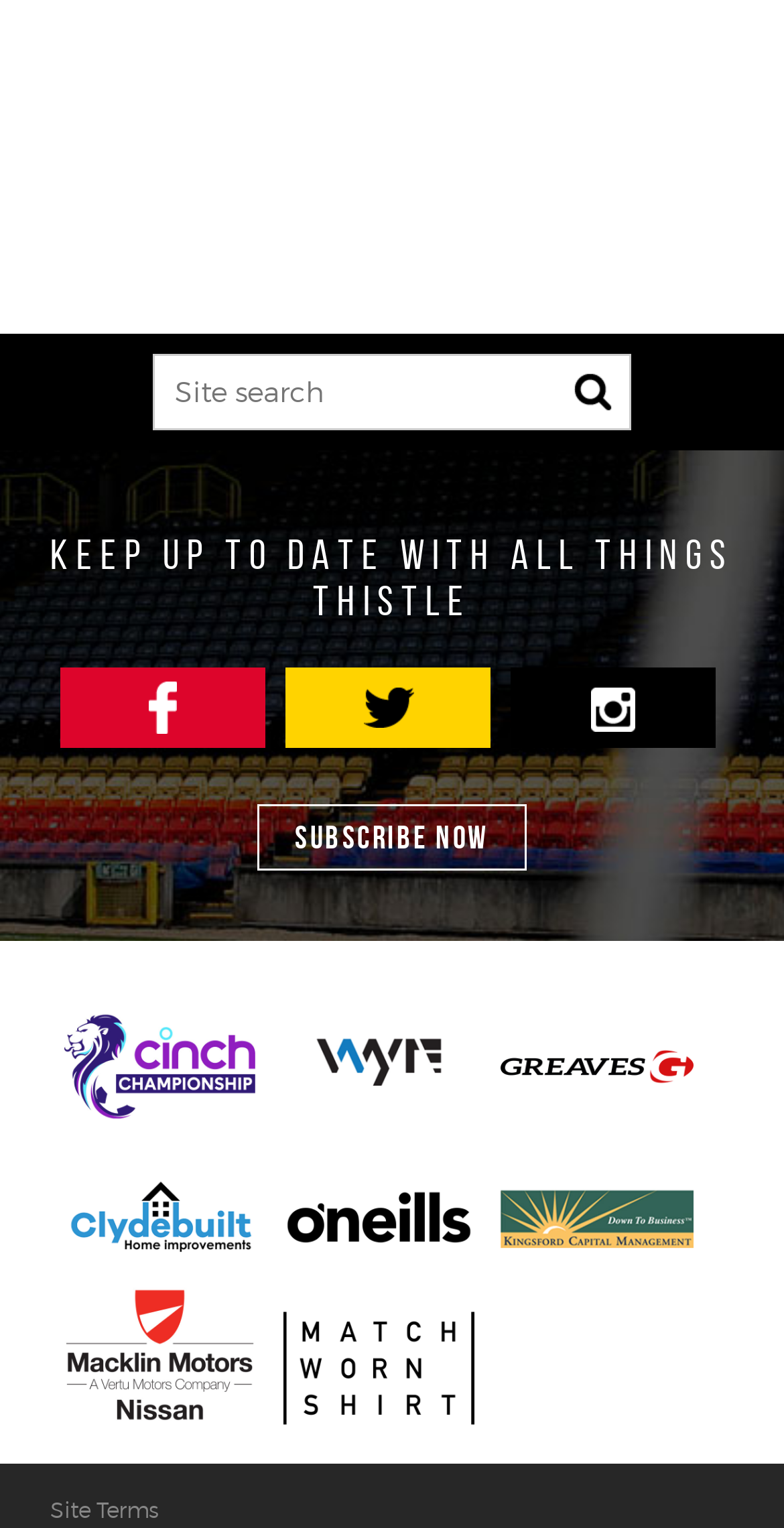Using the provided element description, identify the bounding box coordinates as (top-left x, top-left y, bottom-right x, bottom-right y). Ensure all values are between 0 and 1. Description: Cookie & Privacy Policy

[0.064, 0.874, 0.377, 0.893]